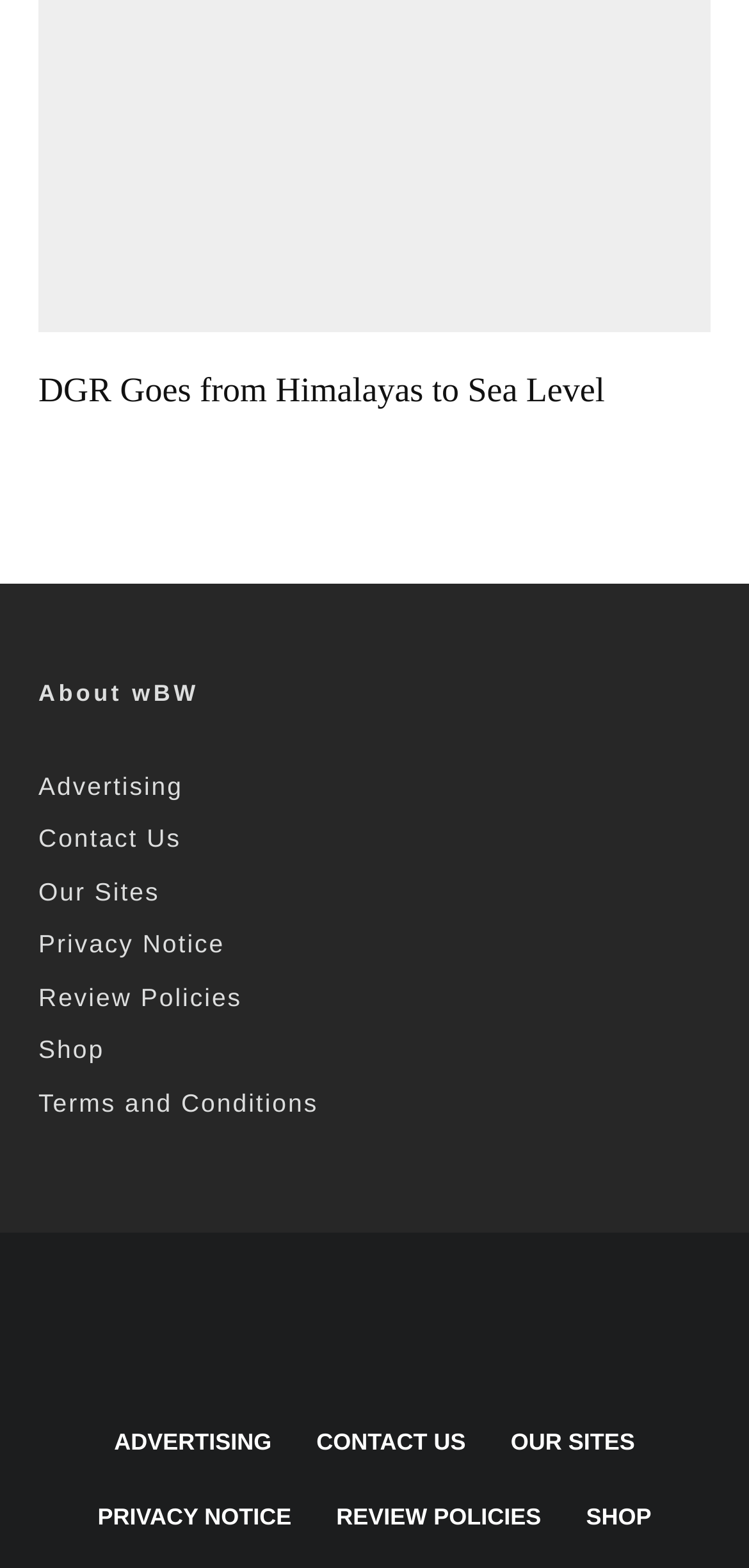Locate the bounding box of the UI element defined by this description: "Shop". The coordinates should be given as four float numbers between 0 and 1, formatted as [left, top, right, bottom].

[0.051, 0.66, 0.139, 0.679]